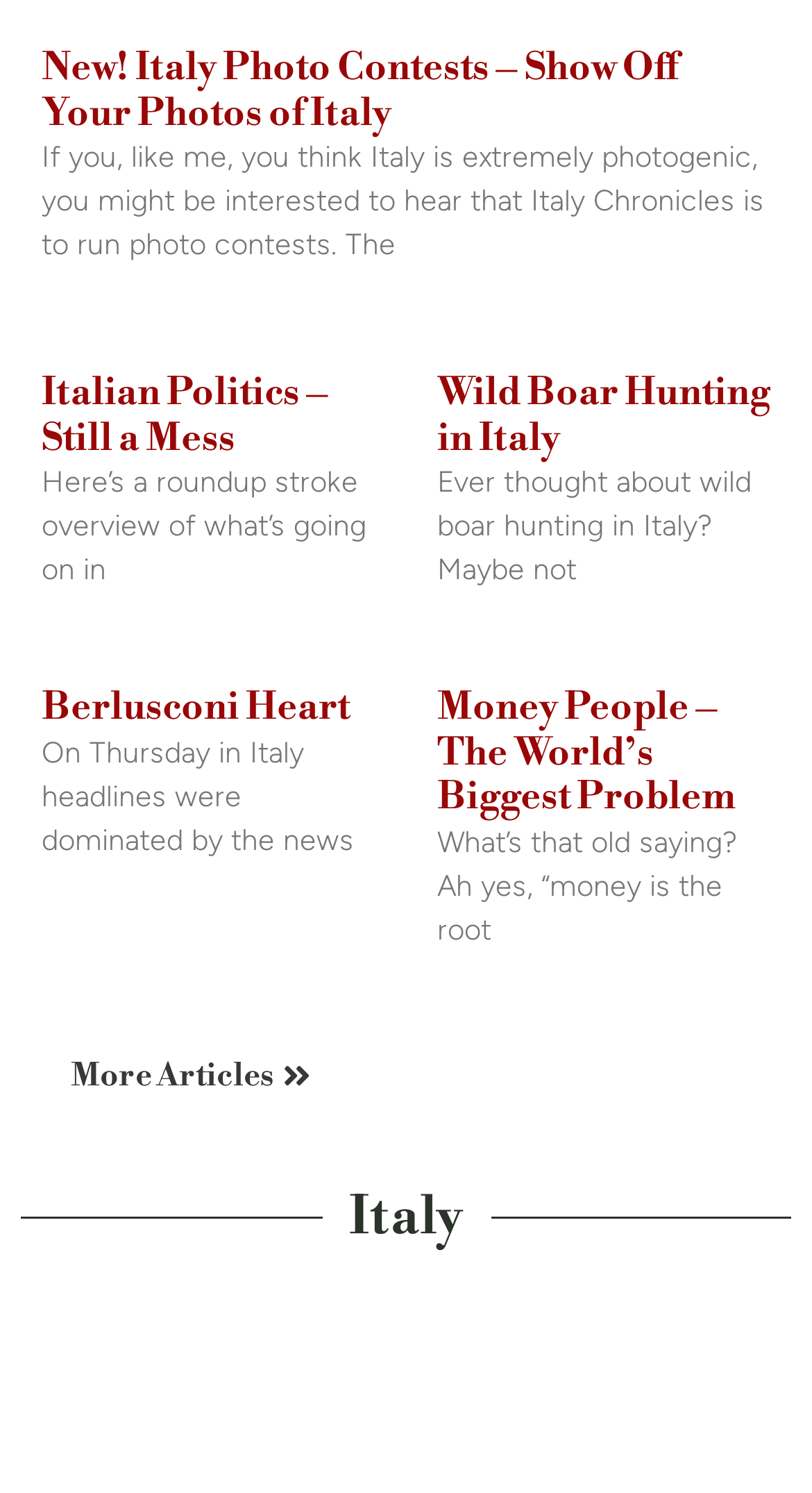Analyze the image and give a detailed response to the question:
What is the topic of the last article?

The last article is identified by its heading 'Money People – The World’s Biggest Problem' and its corresponding link with the same text. This suggests that the topic of the last article is related to money and its impact on people.